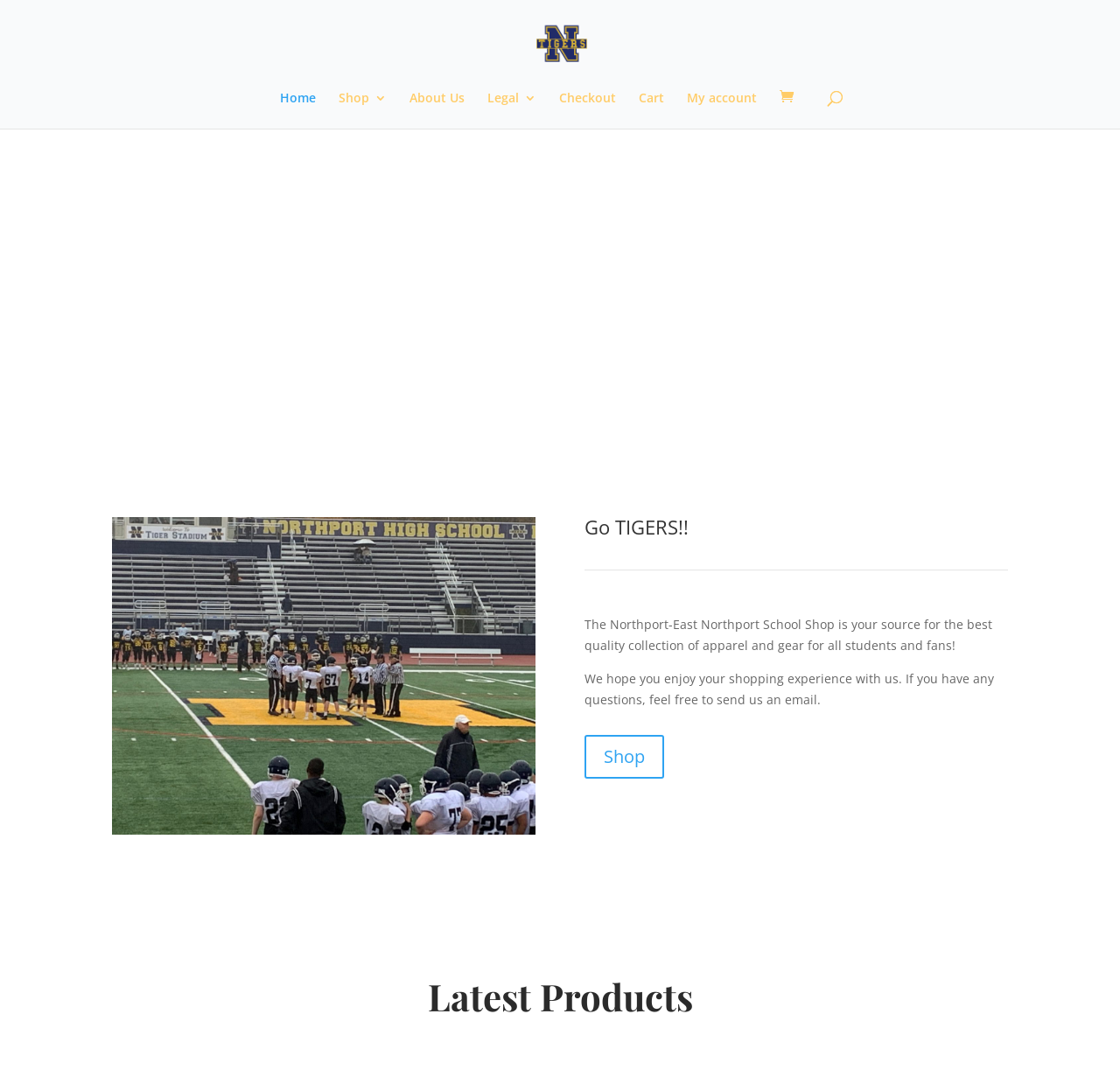What type of products does the school shop sell?
Could you answer the question in a detailed manner, providing as much information as possible?

According to the static text on the webpage, 'The Northport-East Northport School Shop is your source for the best quality collection of apparel and gear for all students and fans!'.